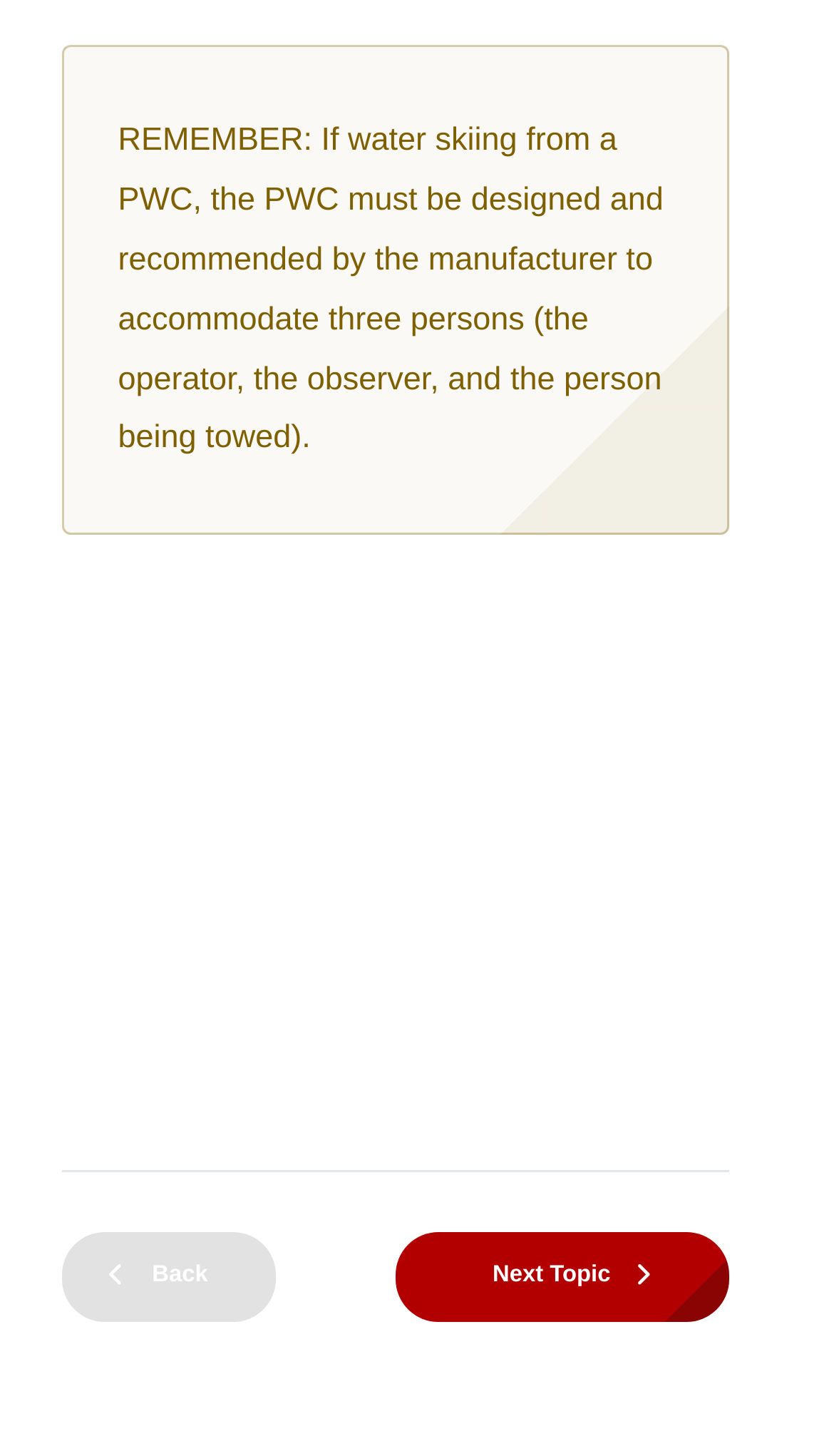Bounding box coordinates should be in the format (top-left x, top-left y, bottom-right x, bottom-right y) and all values should be floating point numbers between 0 and 1. Determine the bounding box coordinate for the UI element described as: Next Topic

[0.474, 0.847, 0.874, 0.908]